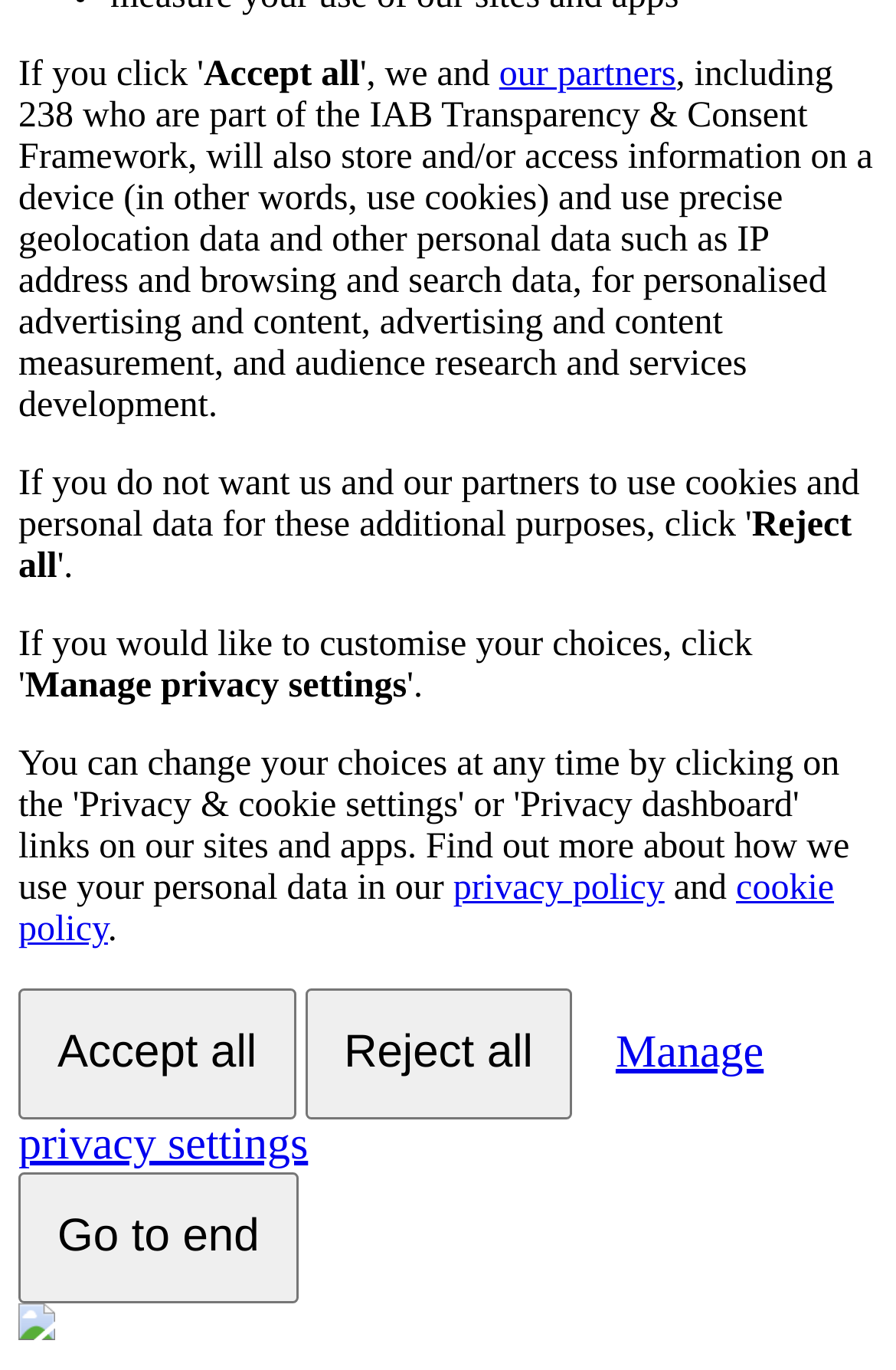Bounding box coordinates are specified in the format (top-left x, top-left y, bottom-right x, bottom-right y). All values are floating point numbers bounded between 0 and 1. Please provide the bounding box coordinate of the region this sentence describes: Reject all

[0.34, 0.721, 0.638, 0.817]